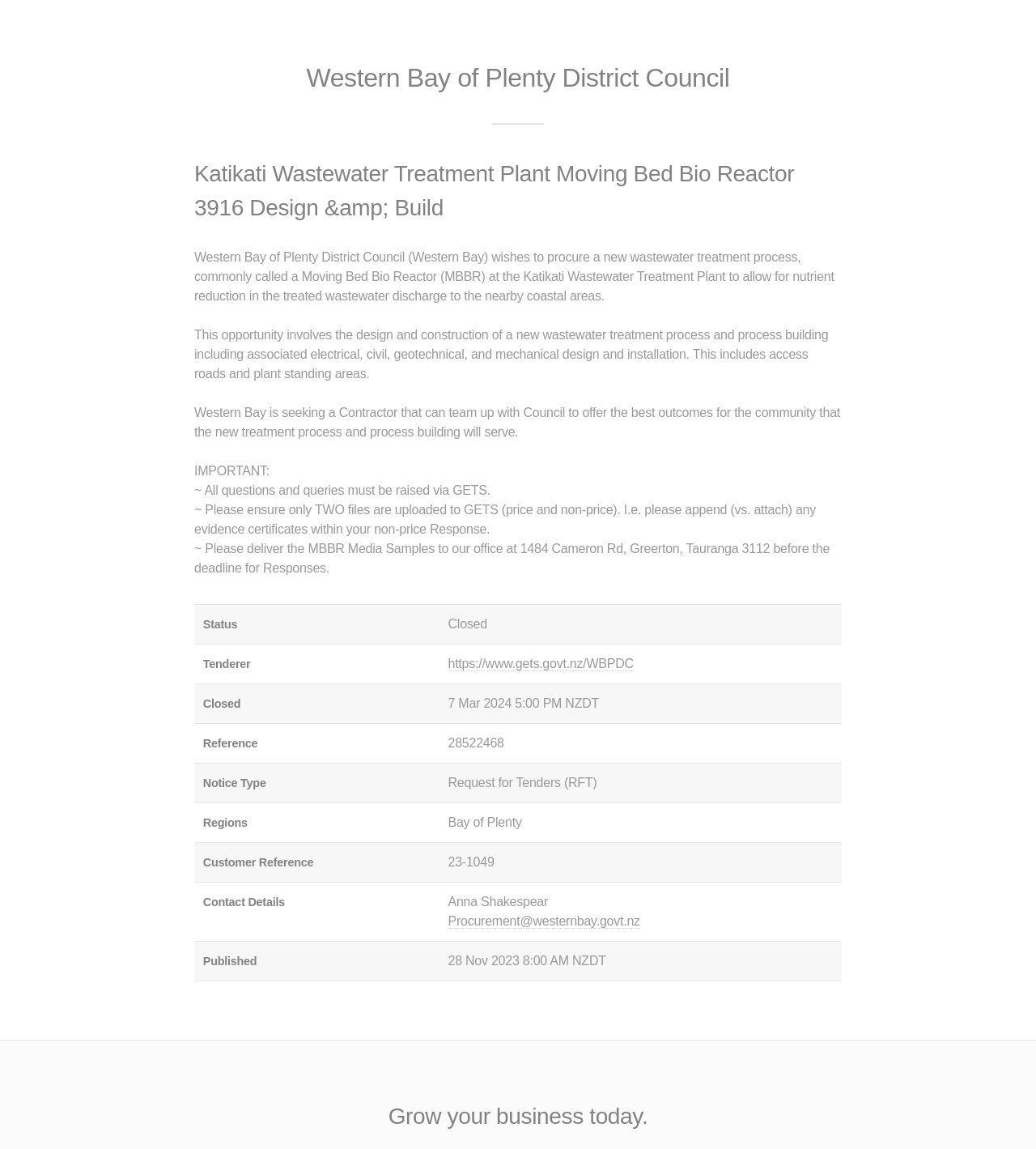Please study the image and answer the question comprehensively:
What is the deadline for responses?

The deadline for responses can be found in the table on the webpage, where it is listed as '7 Mar 2024 5:00 PM NZDT' in the 'Closed' column.